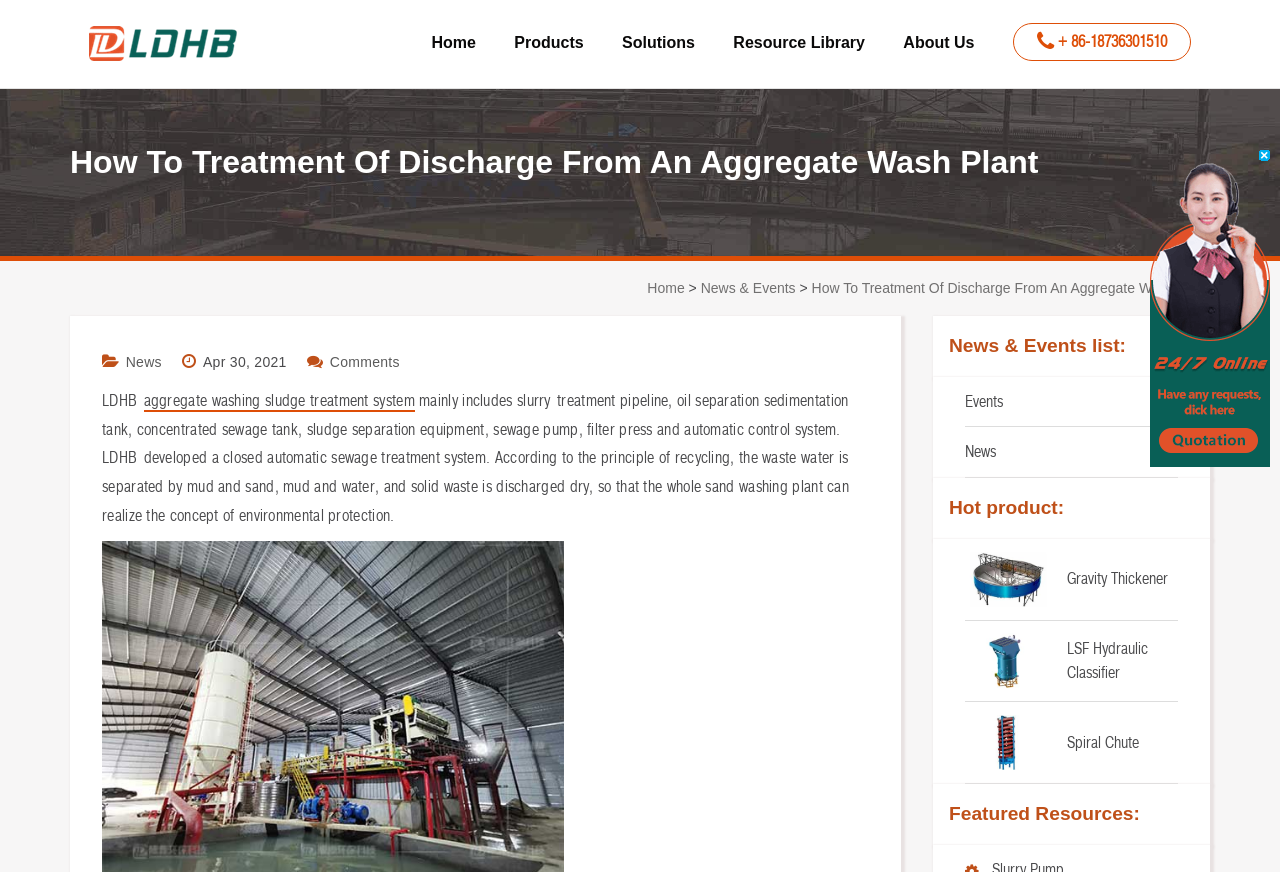What is the purpose of the LDHB system?
Please use the visual content to give a single word or phrase answer.

Environmental protection